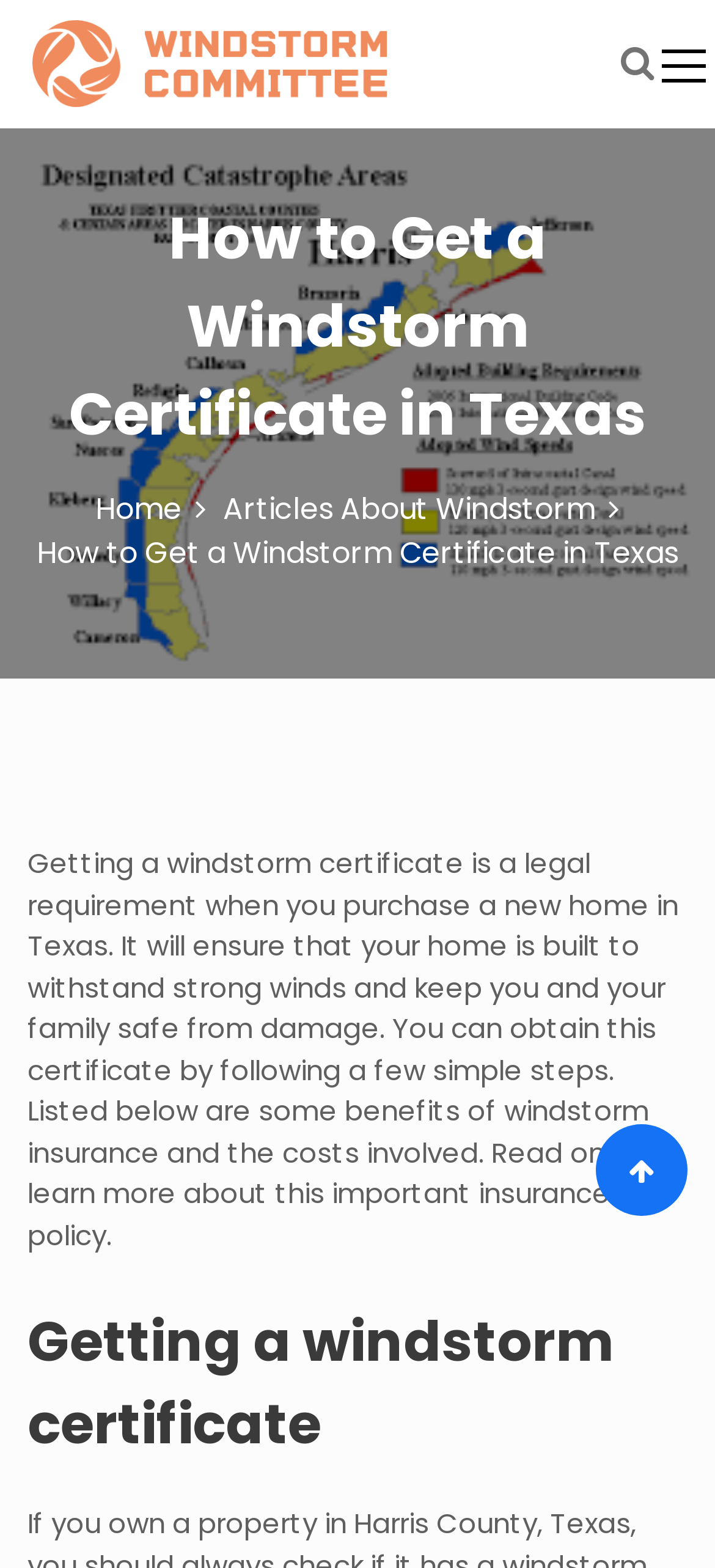Answer the following in one word or a short phrase: 
What is the importance of windstorm insurance?

Keep family safe